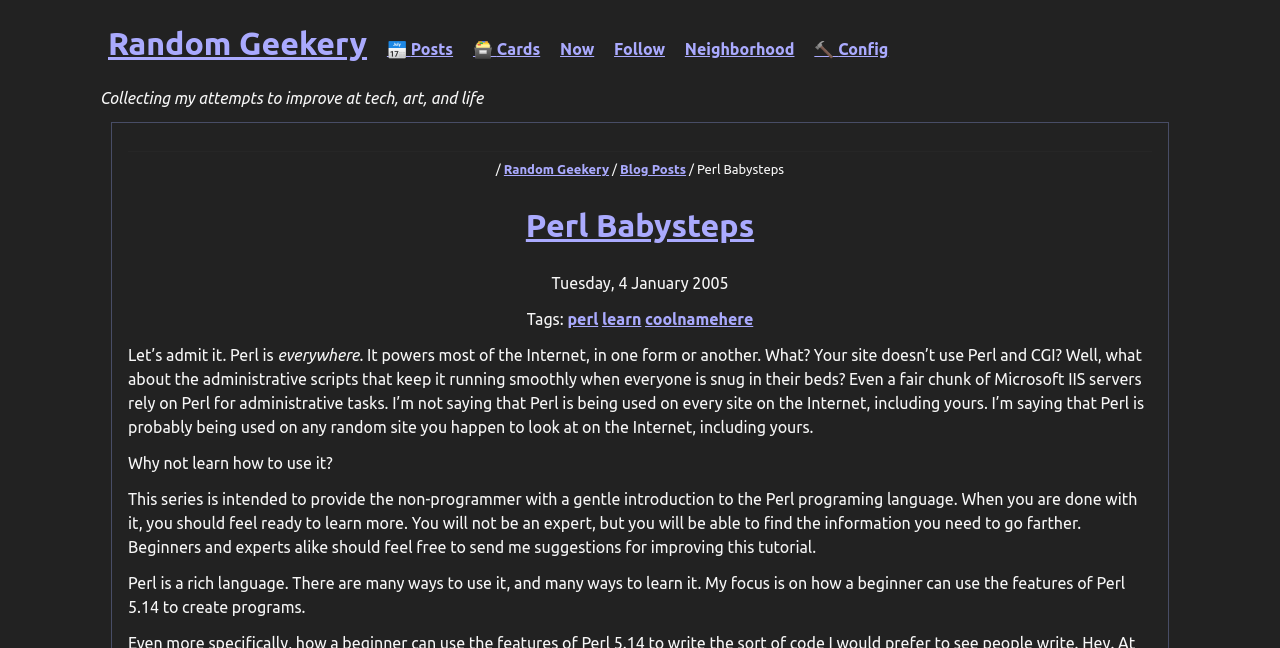What is the tone of the website?
Using the image as a reference, answer the question in detail.

The tone of the website appears to be informative and encouraging. The text provides a gentle introduction to Perl and encourages readers to learn more, with a tone that is helpful and supportive rather than technical or intimidating.